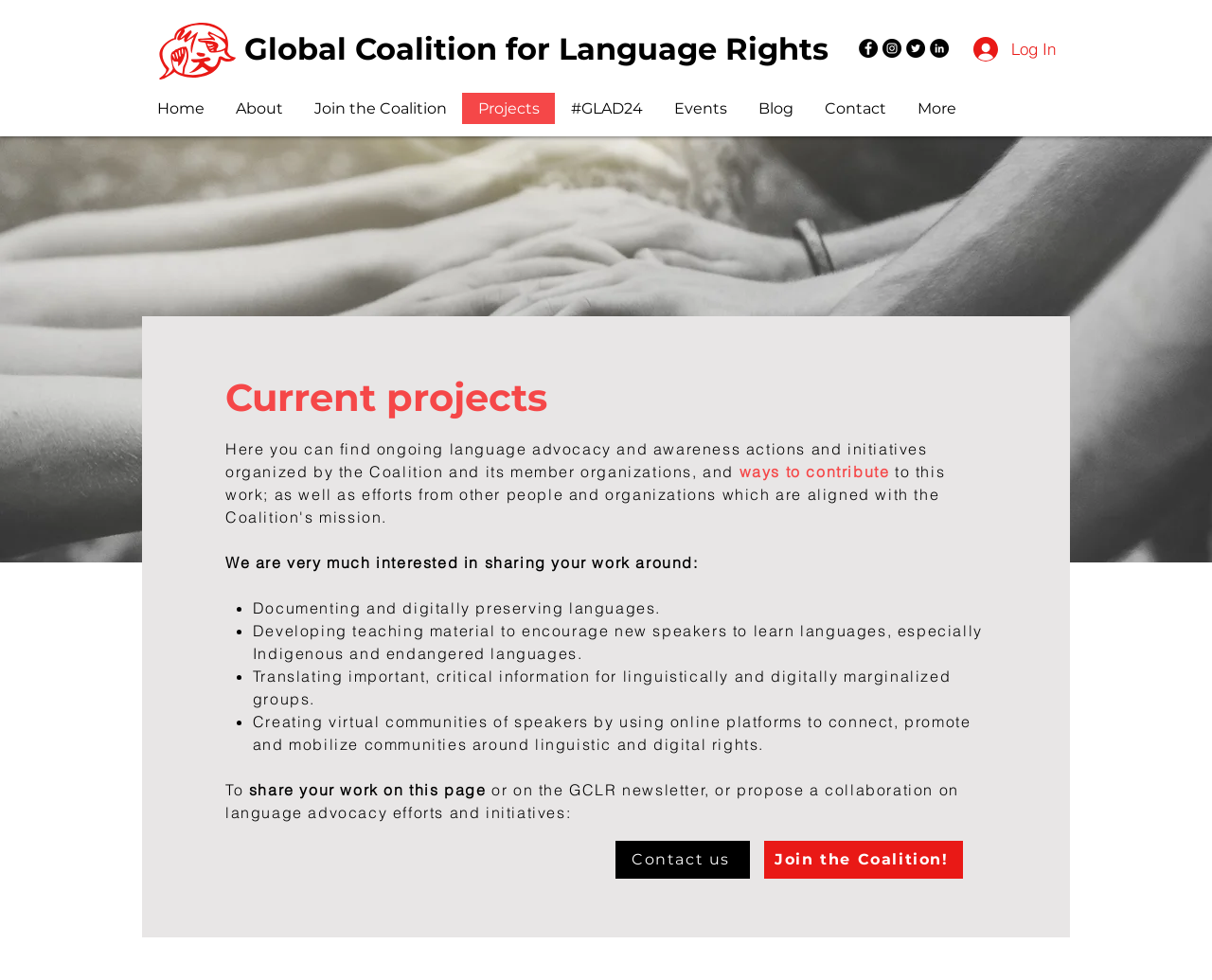Please reply with a single word or brief phrase to the question: 
What types of language advocacy efforts are mentioned?

Four types